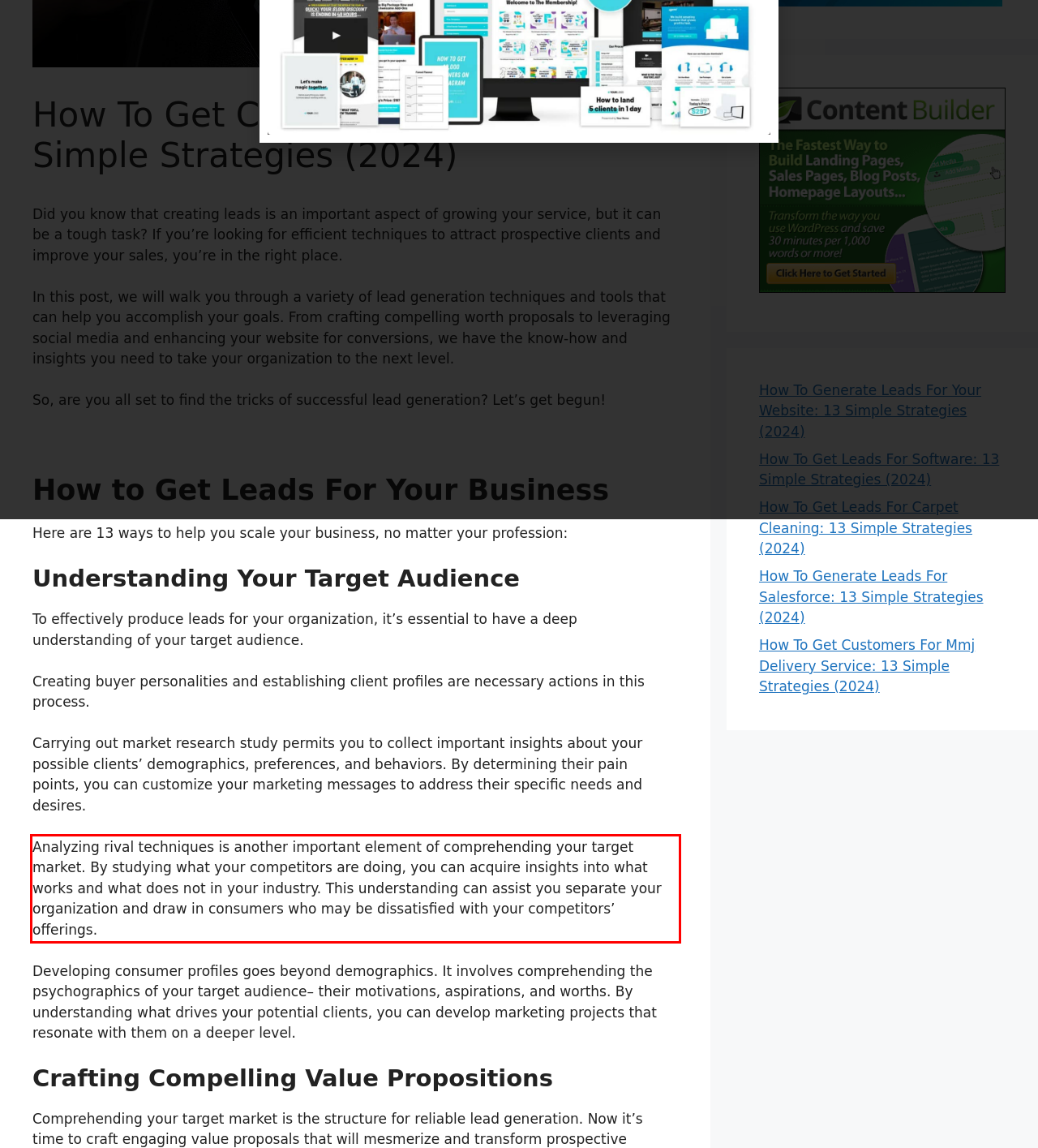Identify and transcribe the text content enclosed by the red bounding box in the given screenshot.

Analyzing rival techniques is another important element of comprehending your target market. By studying what your competitors are doing, you can acquire insights into what works and what does not in your industry. This understanding can assist you separate your organization and draw in consumers who may be dissatisfied with your competitors’ offerings.